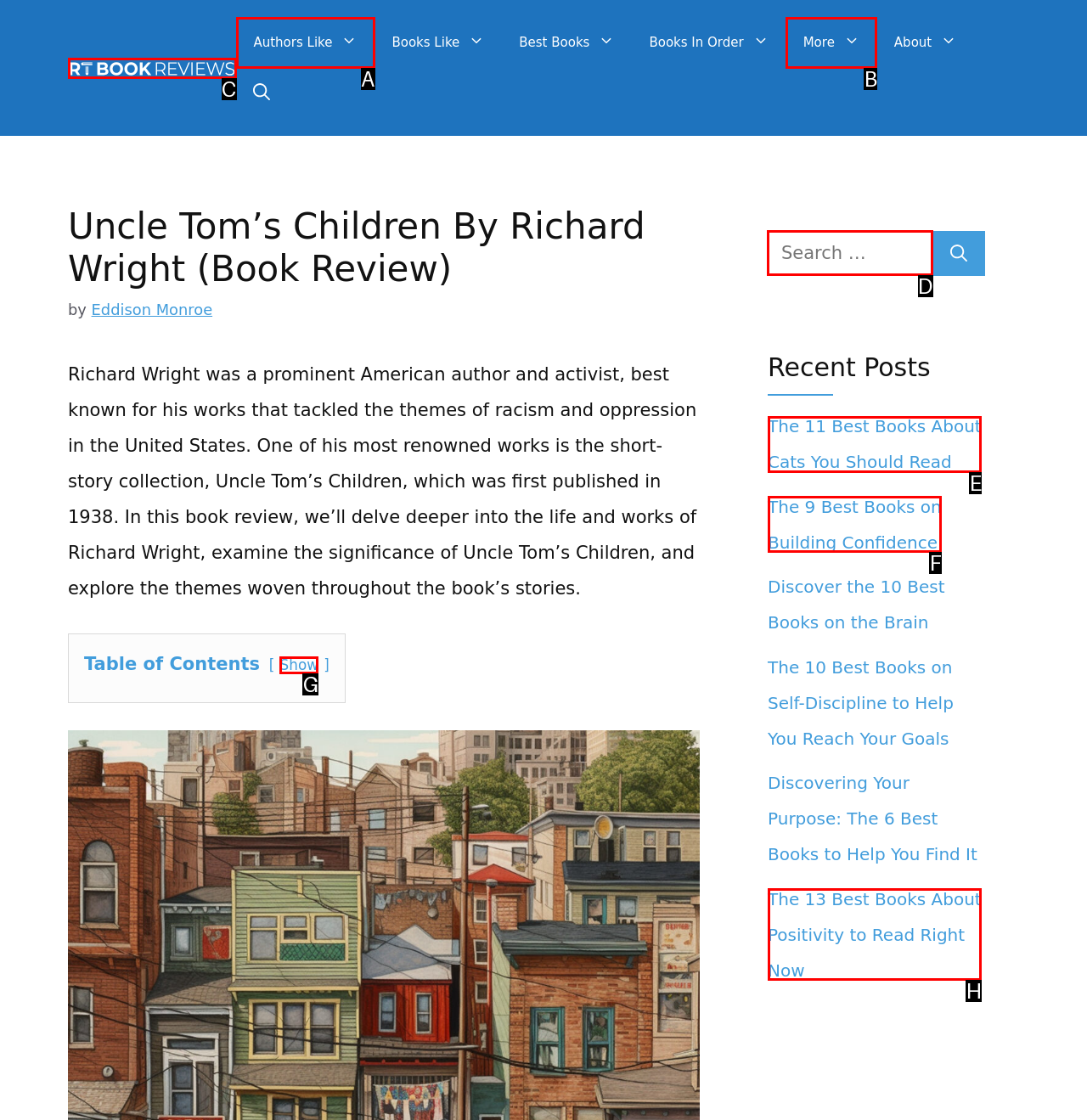Select the appropriate HTML element to click on to finish the task: Search for a book.
Answer with the letter corresponding to the selected option.

D